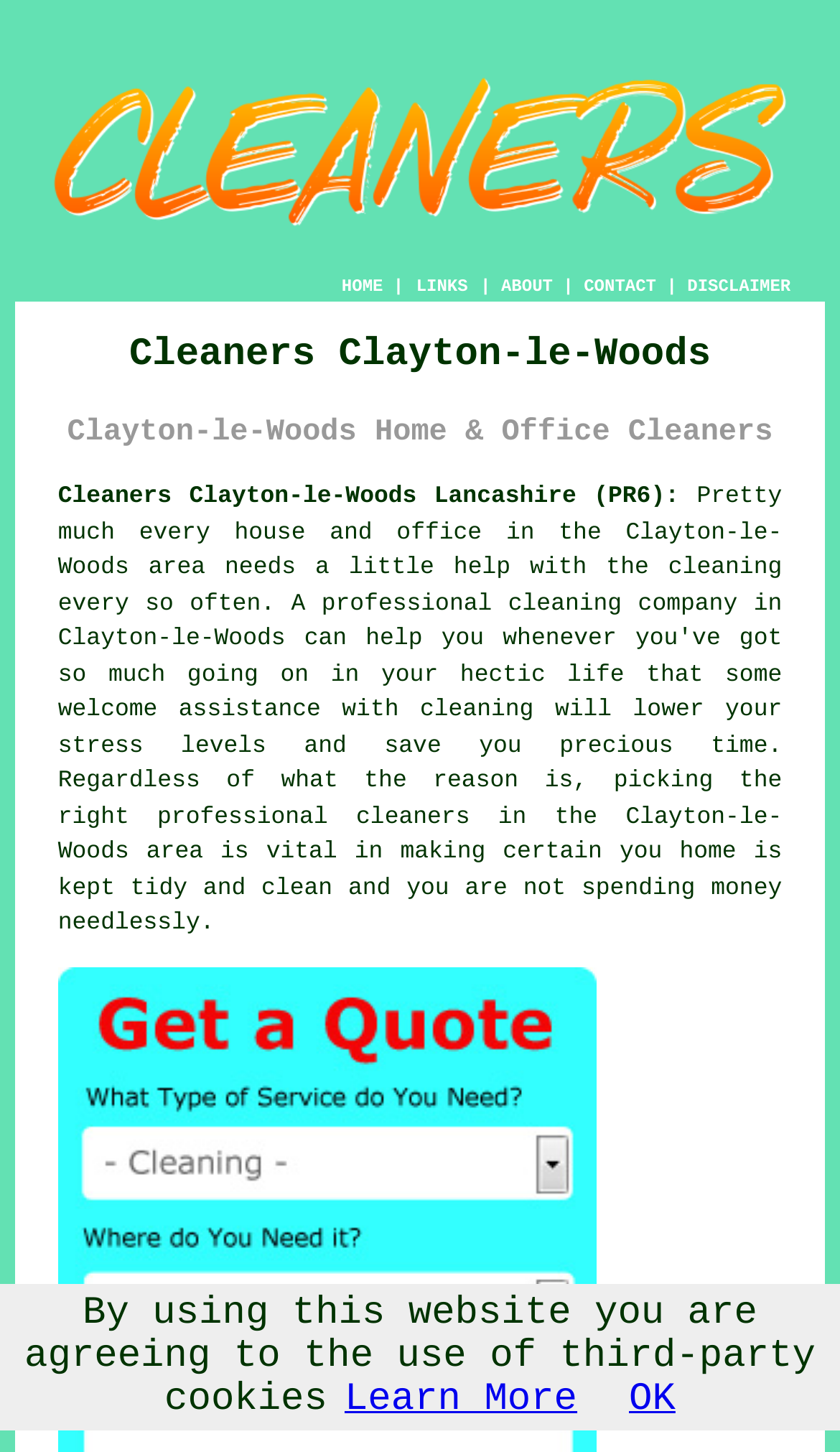Please provide a comprehensive answer to the question based on the screenshot: What type of cleaning services are offered?

The webpage indicates that the cleaning services offered are for both homes and offices, as stated in the heading 'Clayton-le-Woods Home & Office Cleaners'.